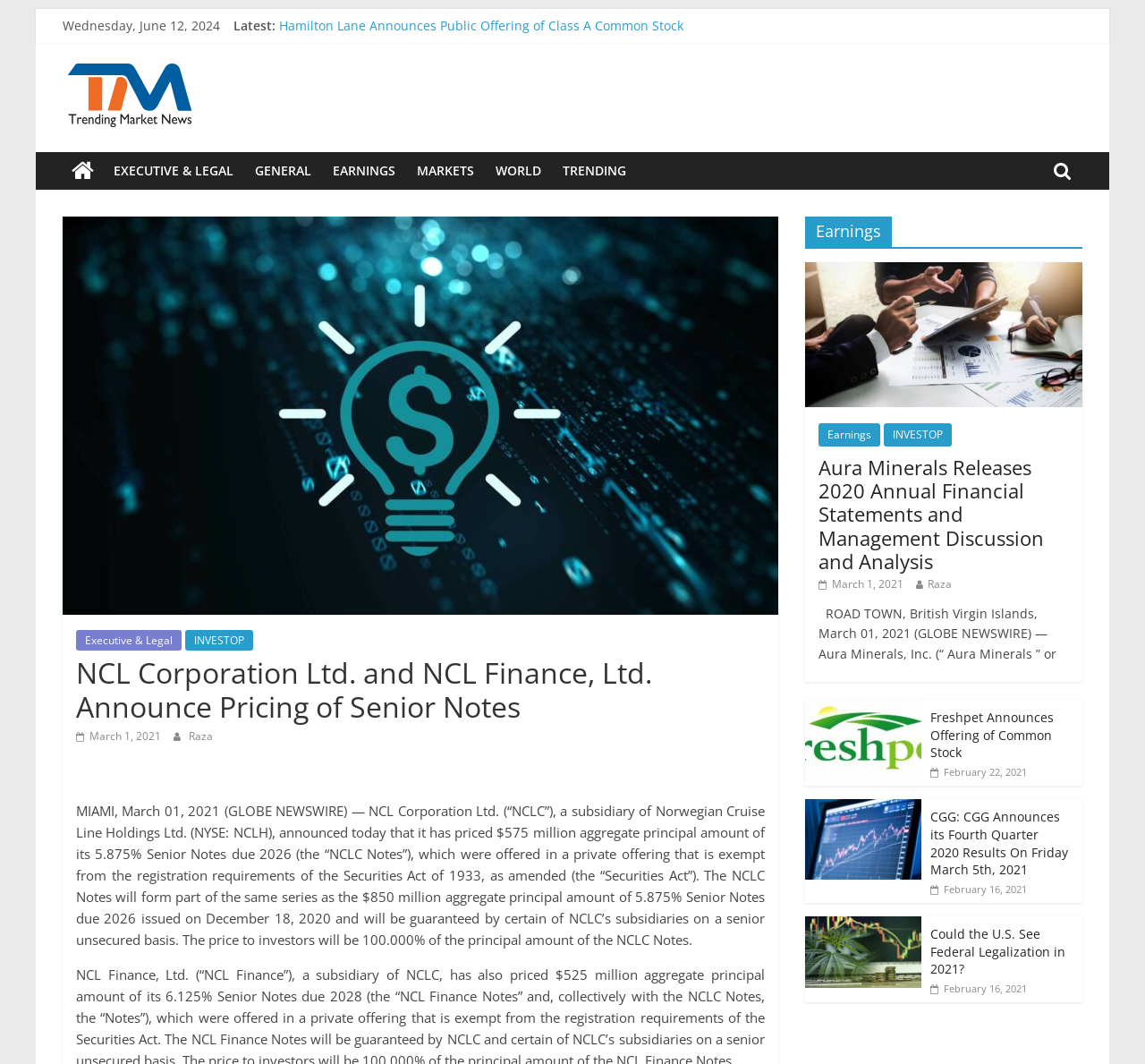What is the date of the latest news?
Examine the image and provide an in-depth answer to the question.

I found the latest news date by looking at the top of the webpage, where it says 'Wednesday, June 12, 2024'.